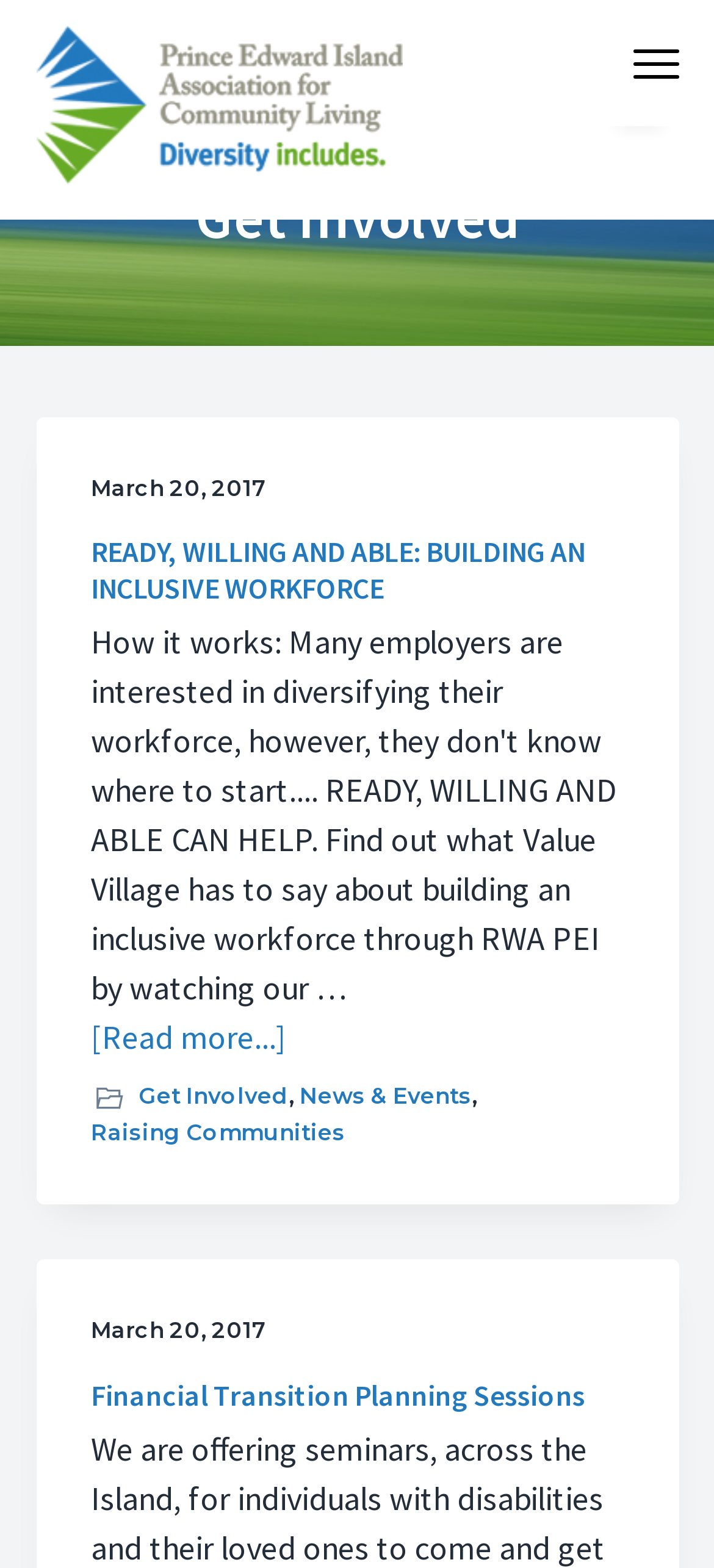Please find the bounding box coordinates of the section that needs to be clicked to achieve this instruction: "Open the menu".

[0.841, 0.0, 0.95, 0.081]